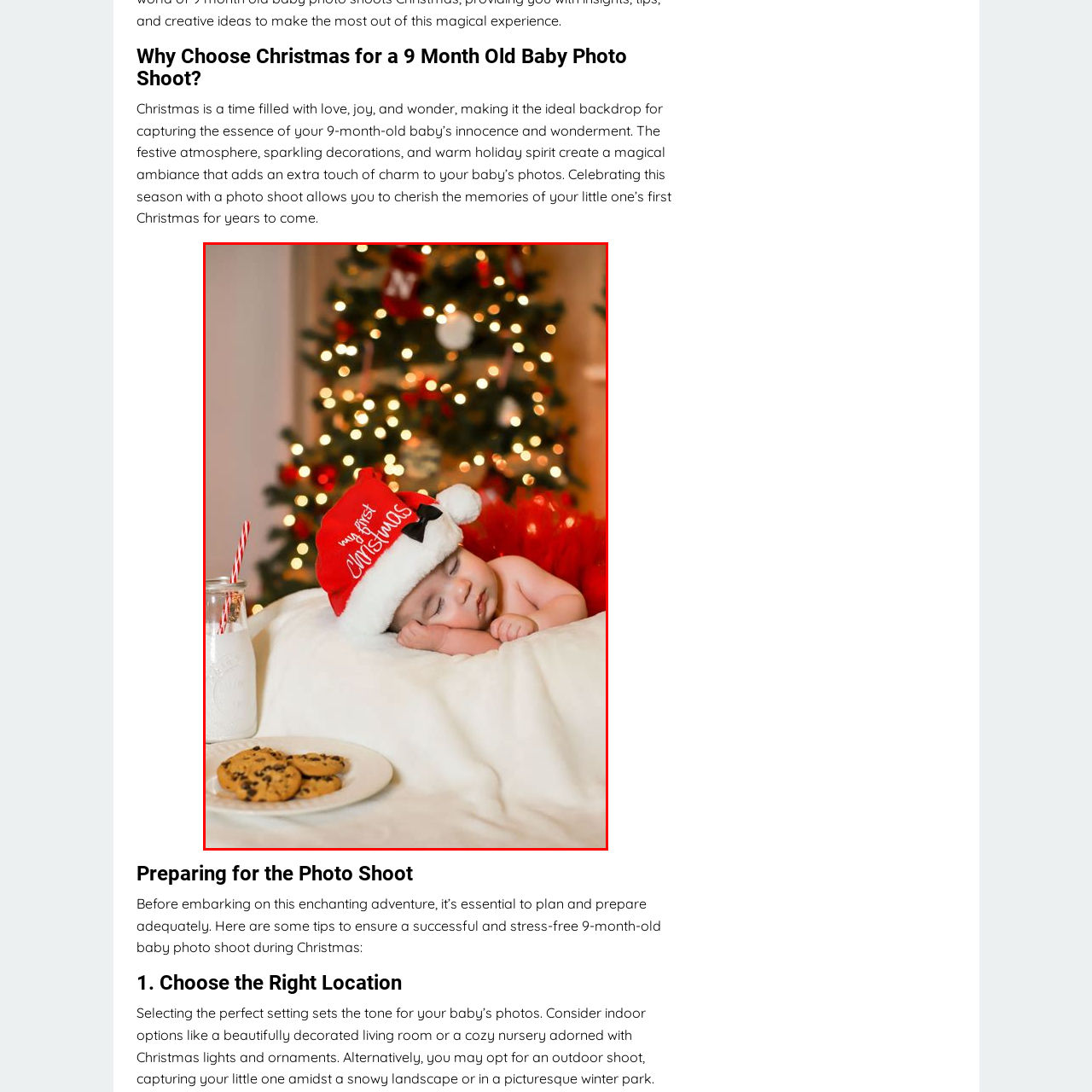View the section of the image outlined in red, What type of cookies are nearby the baby? Provide your response in a single word or brief phrase.

Chocolate chip cookies